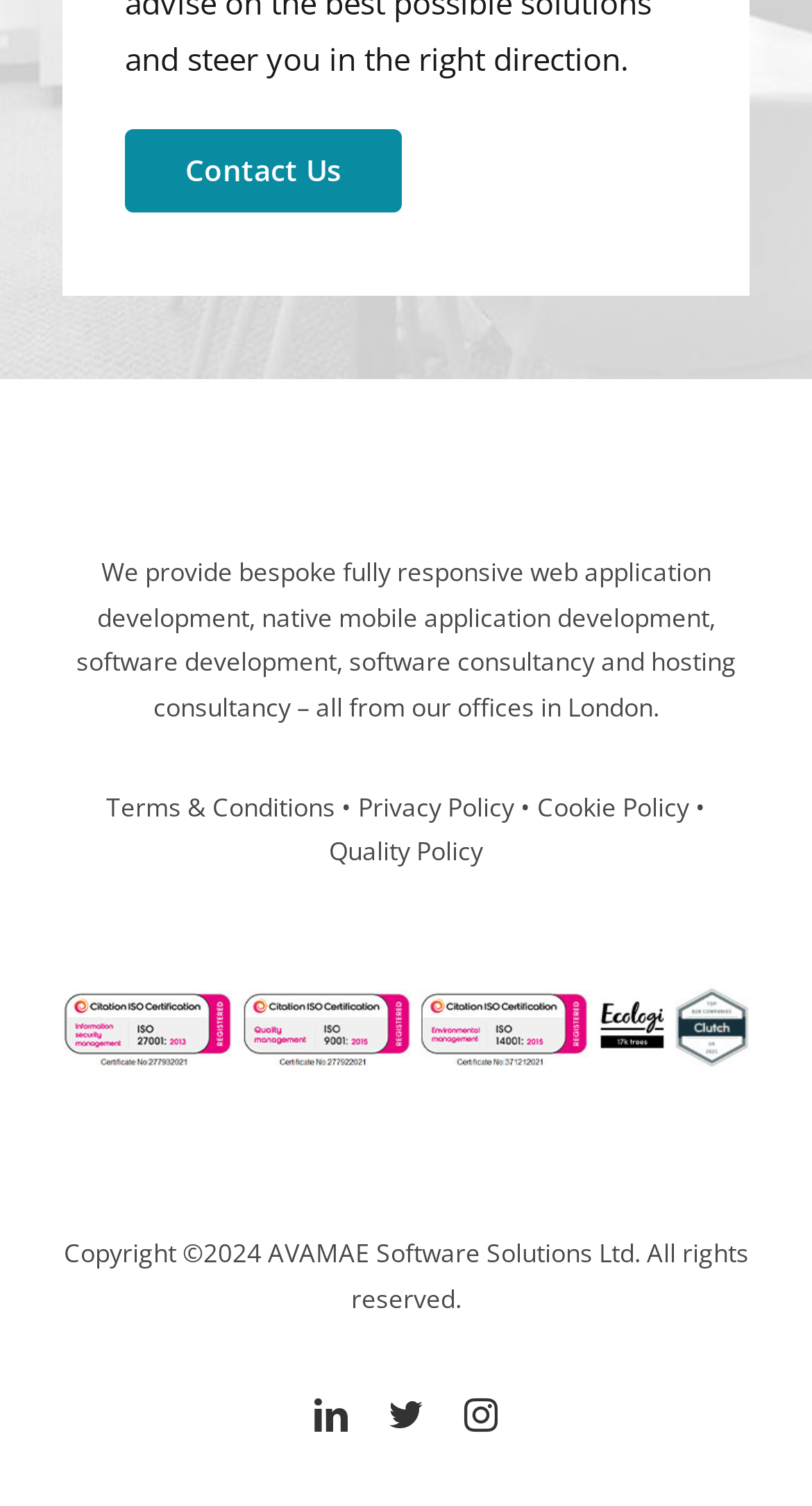Analyze the image and deliver a detailed answer to the question: What social media platforms does AVAMAE Software Solutions Ltd have a presence on?

The links with OCR text ' LinkedIn', ' Twitter', and ' Instagram' suggest that AVAMAE Software Solutions Ltd has a presence on these social media platforms.